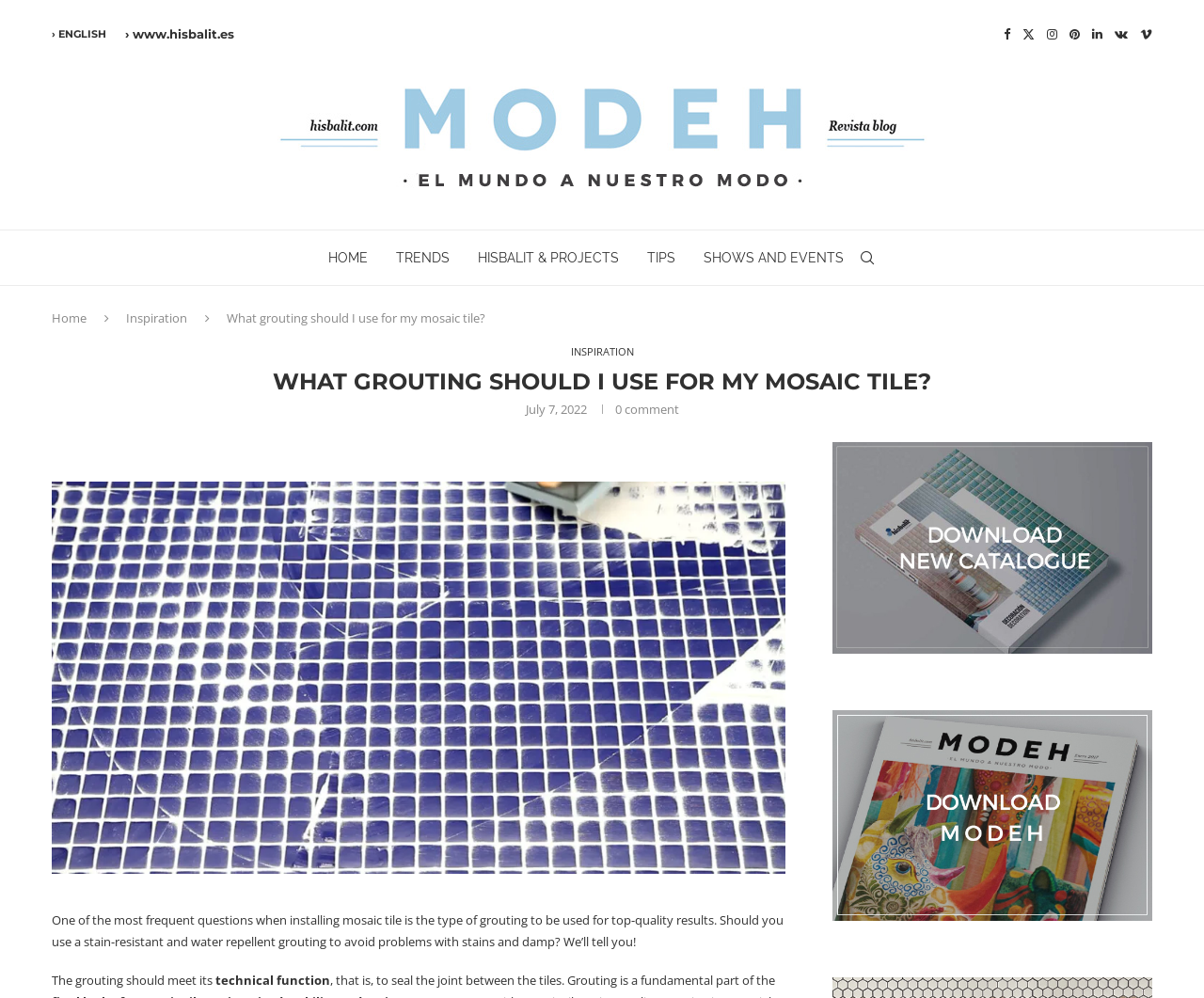Find the bounding box coordinates of the element to click in order to complete the given instruction: "Go to the home page."

[0.043, 0.31, 0.072, 0.327]